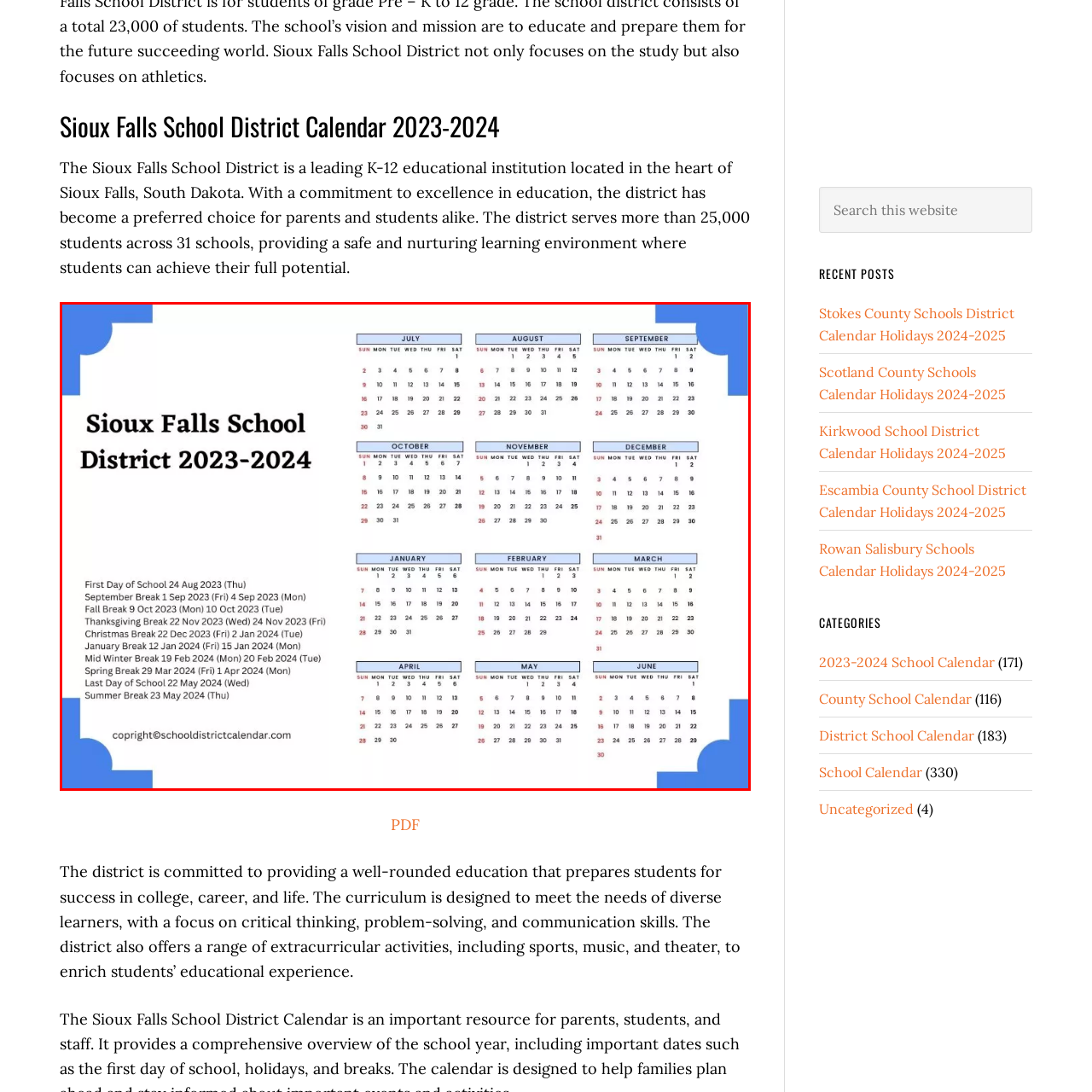Please examine the section highlighted with a blue border and provide a thorough response to the following question based on the visual information: 
What is the last day of school in 2024?

The calendar indicates the last day of school on May 22, 2024, which is highlighted as an important date.